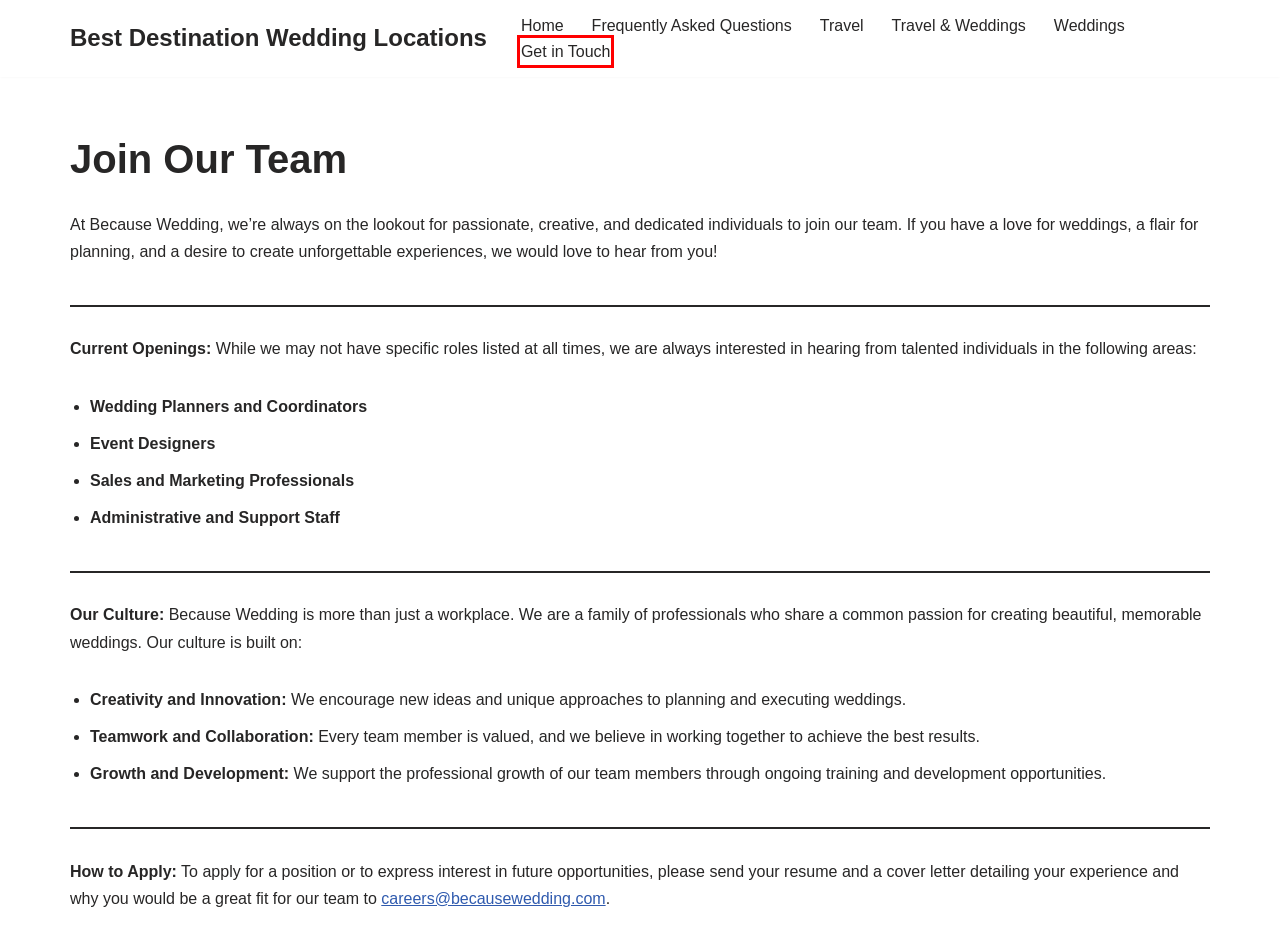Inspect the provided webpage screenshot, concentrating on the element within the red bounding box. Select the description that best represents the new webpage after you click the highlighted element. Here are the candidates:
A. Weddings – Best Destination Wedding Locations
B. Neve - Fast & Lightweight WordPress Theme Ideal for Any Website
C. Frequently Asked Questions – Best Destination Wedding Locations
D. Best Destination Wedding Locations
E. Get in Touch – Best Destination Wedding Locations
F. Privacy Policy – Best Destination Wedding Locations
G. Travel – Best Destination Wedding Locations
H. Travel & Weddings – Best Destination Wedding Locations

E